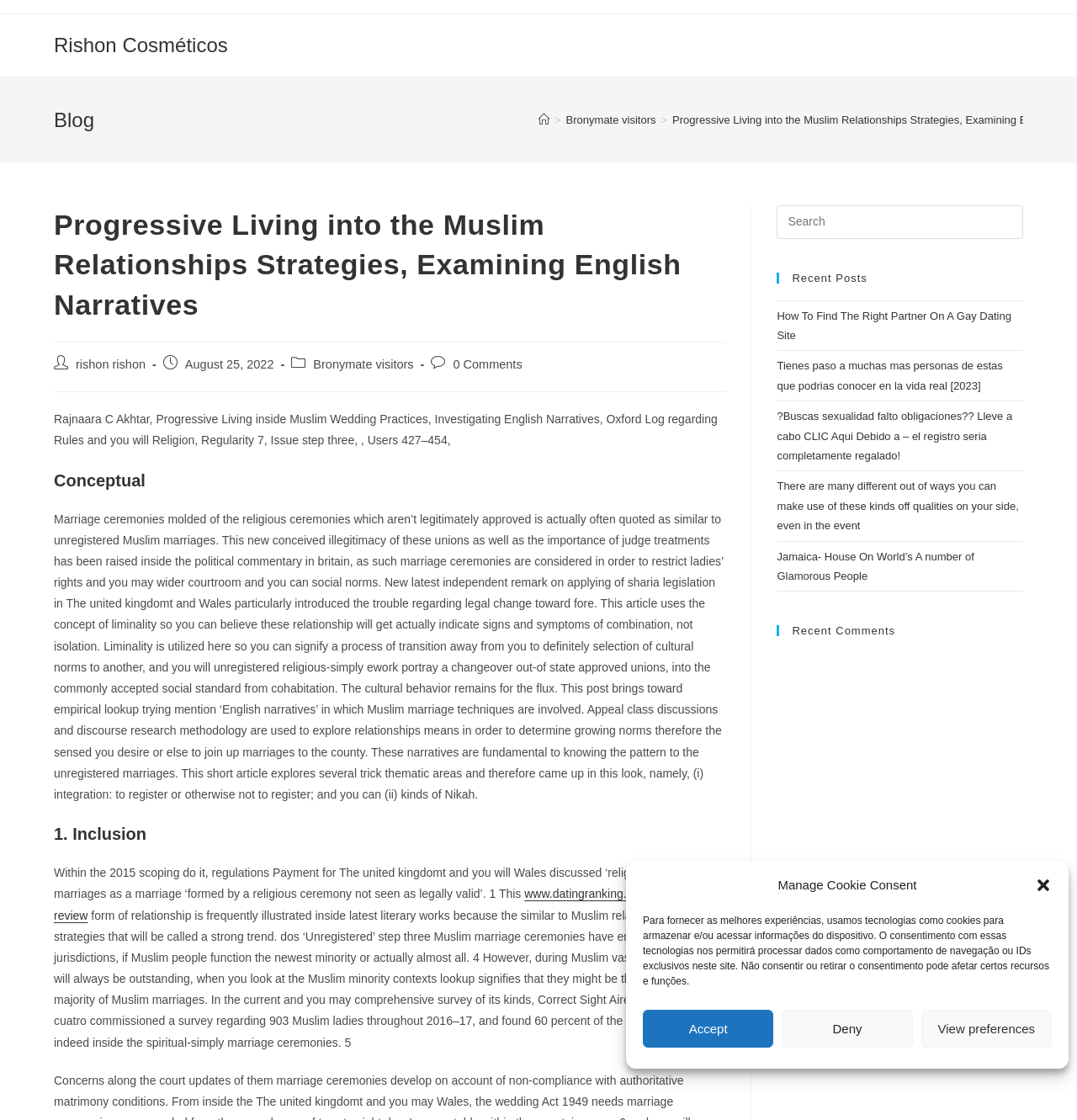Return the bounding box coordinates of the UI element that corresponds to this description: "Accept". The coordinates must be given as four float numbers in the range of 0 and 1, [left, top, right, bottom].

[0.597, 0.902, 0.718, 0.935]